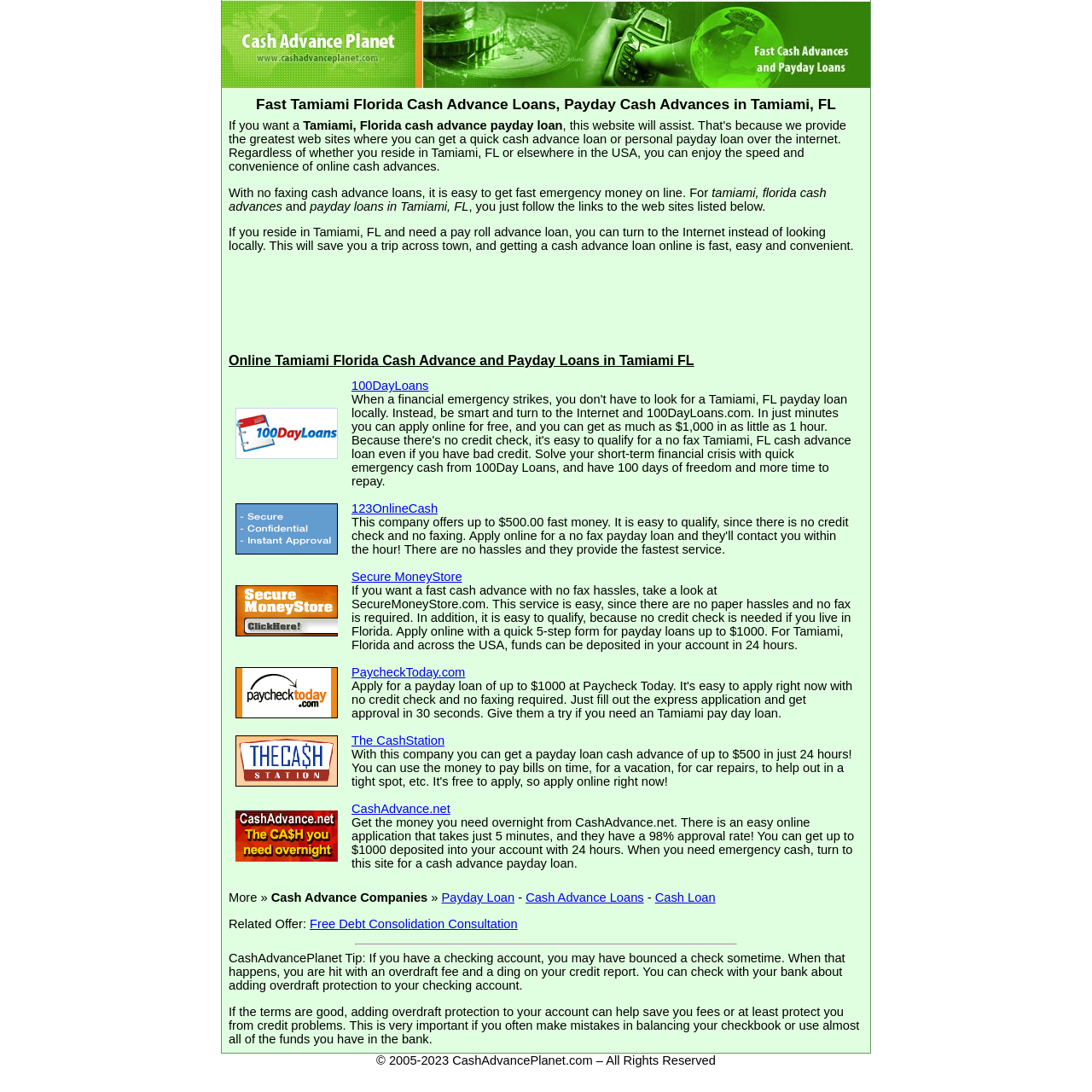Identify the bounding box coordinates of the specific part of the webpage to click to complete this instruction: "Apply for a payday loan of up to $1000 at Paycheck Today".

[0.322, 0.61, 0.426, 0.622]